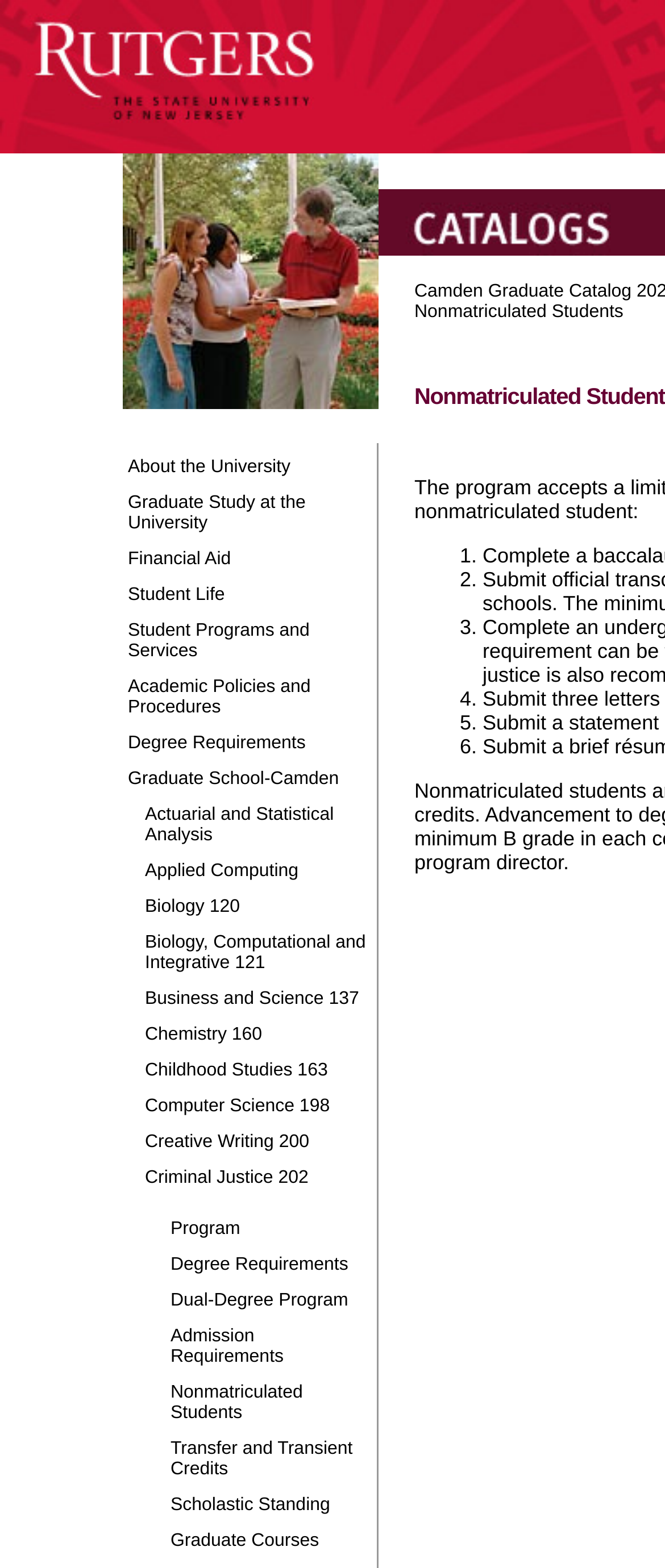Identify the bounding box for the given UI element using the description provided. Coordinates should be in the format (top-left x, top-left y, bottom-right x, bottom-right y) and must be between 0 and 1. Here is the description: Graduate Courses

[0.192, 0.971, 0.559, 0.989]